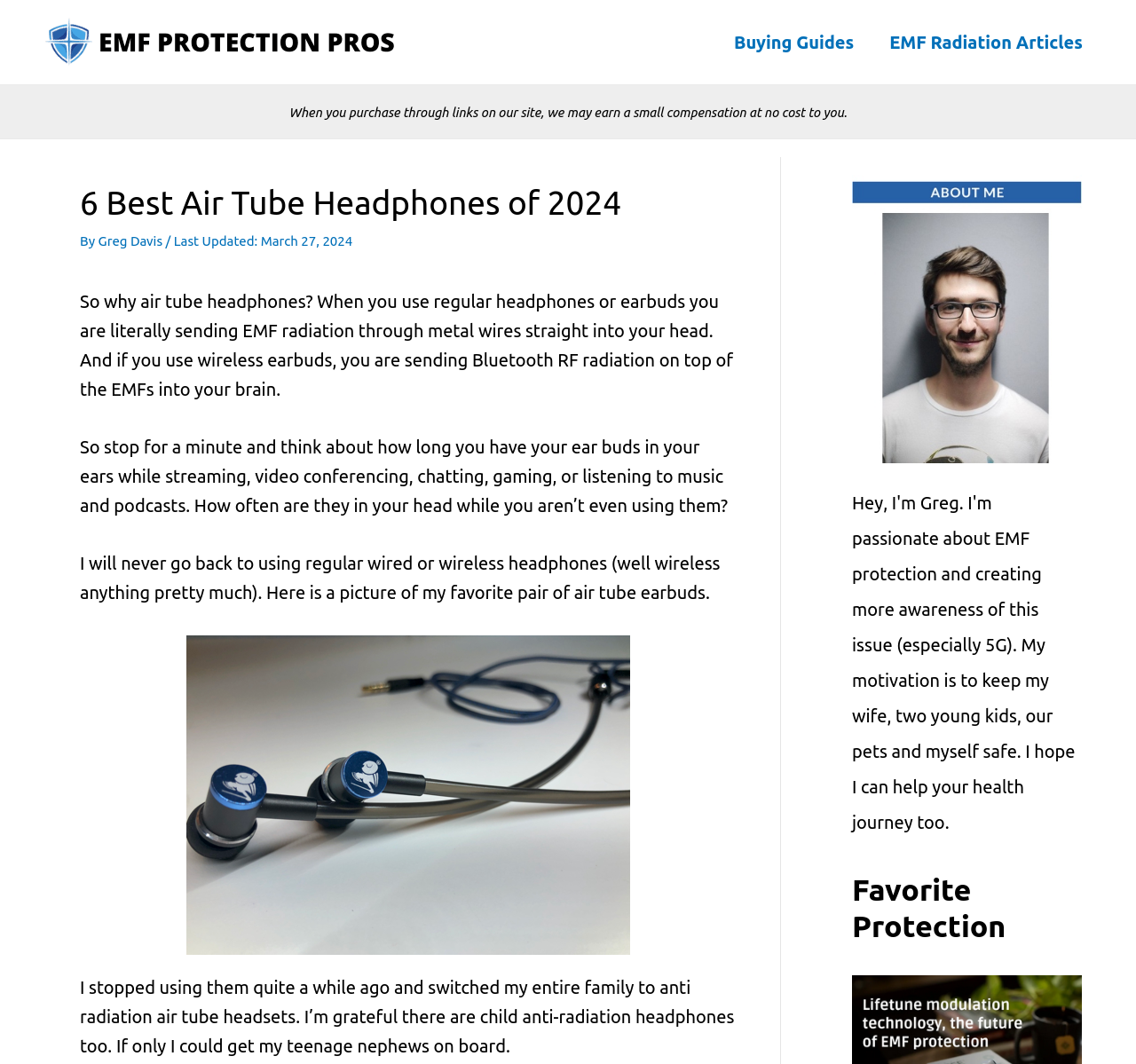Given the webpage screenshot, identify the bounding box of the UI element that matches this description: "Greg".

[0.81, 0.462, 0.844, 0.482]